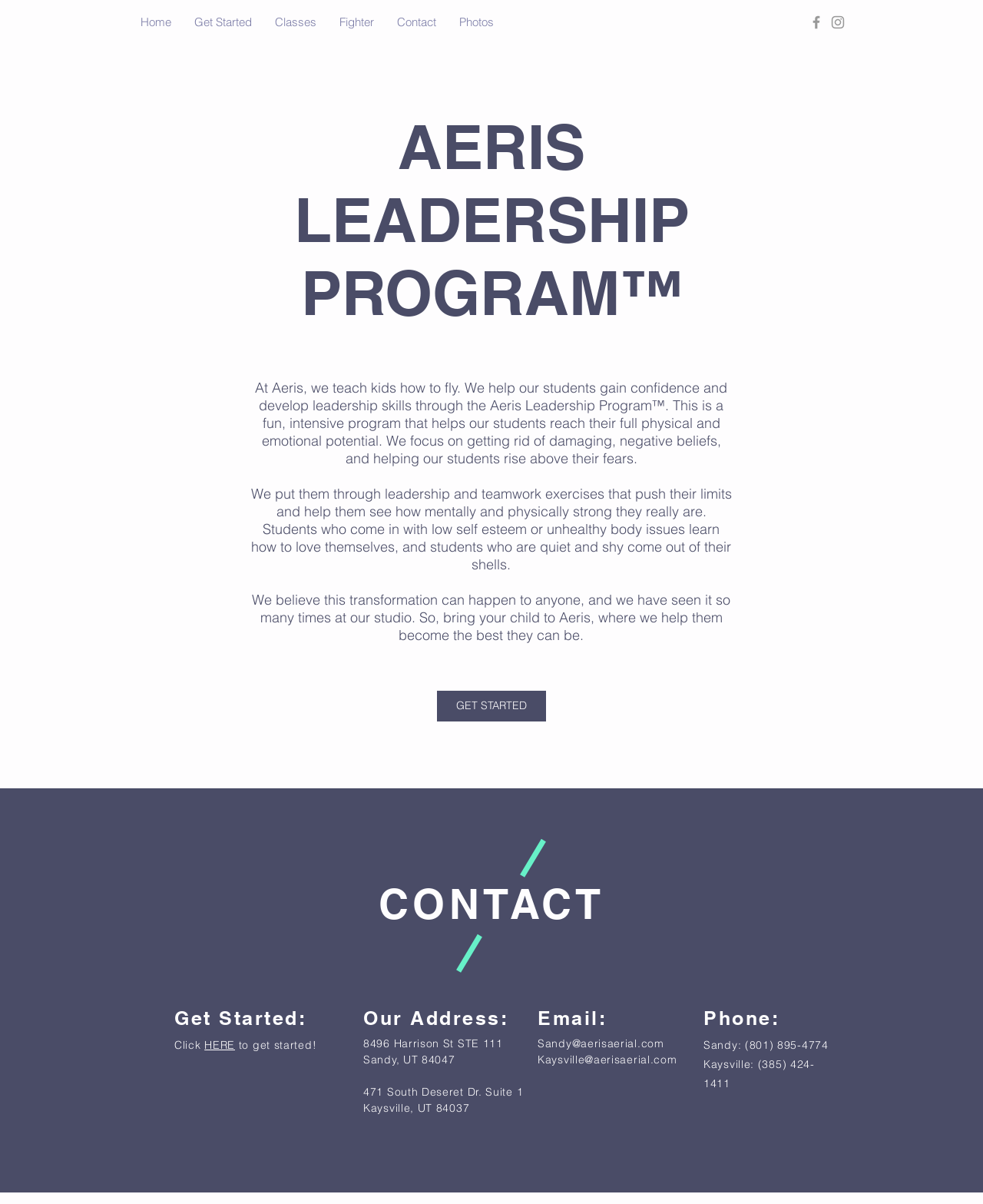Determine the bounding box coordinates for the UI element described. Format the coordinates as (top-left x, top-left y, bottom-right x, bottom-right y) and ensure all values are between 0 and 1. Element description: (385) 424-1411

[0.716, 0.878, 0.829, 0.906]